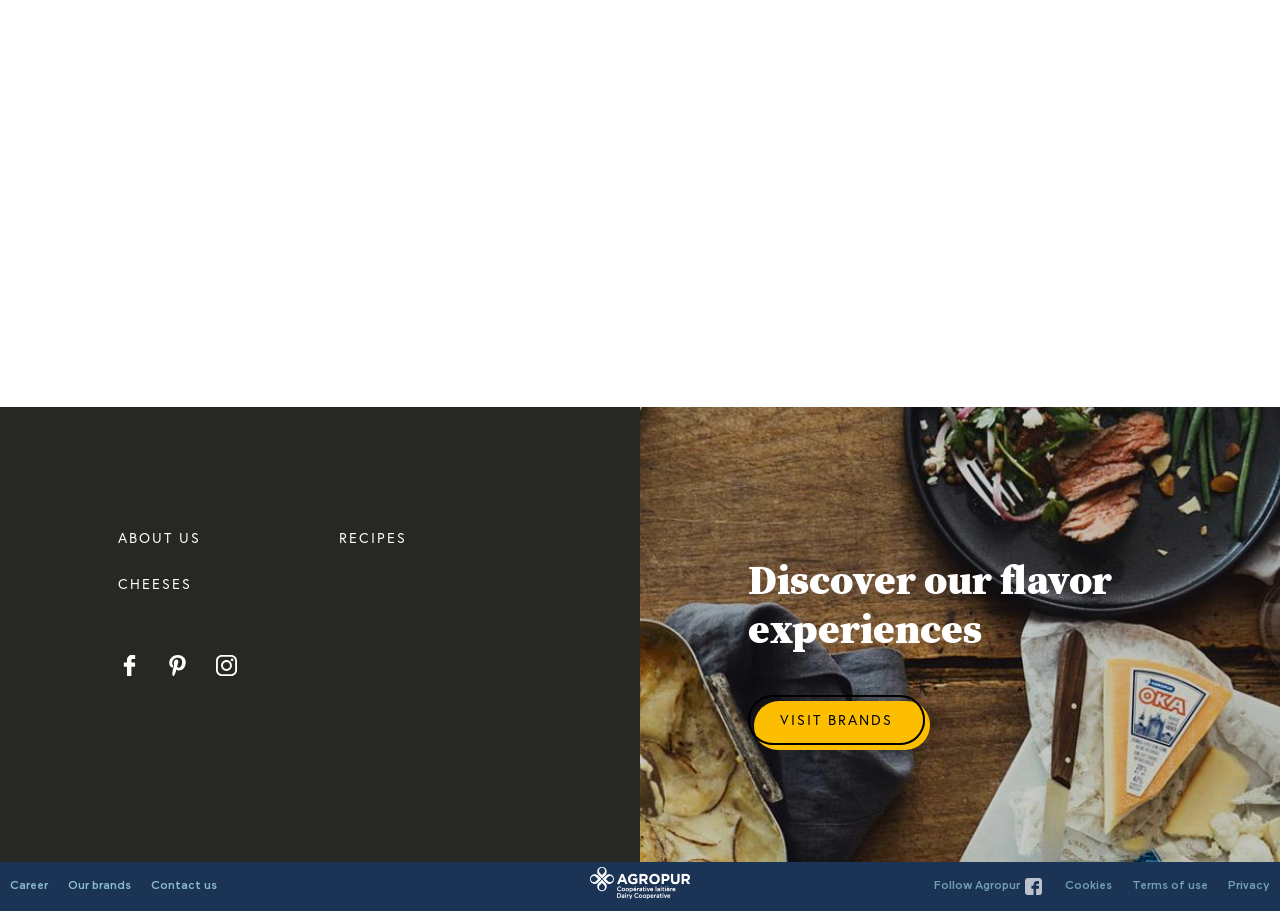Please answer the following question using a single word or phrase: 
How many links are available in the footer section?

7